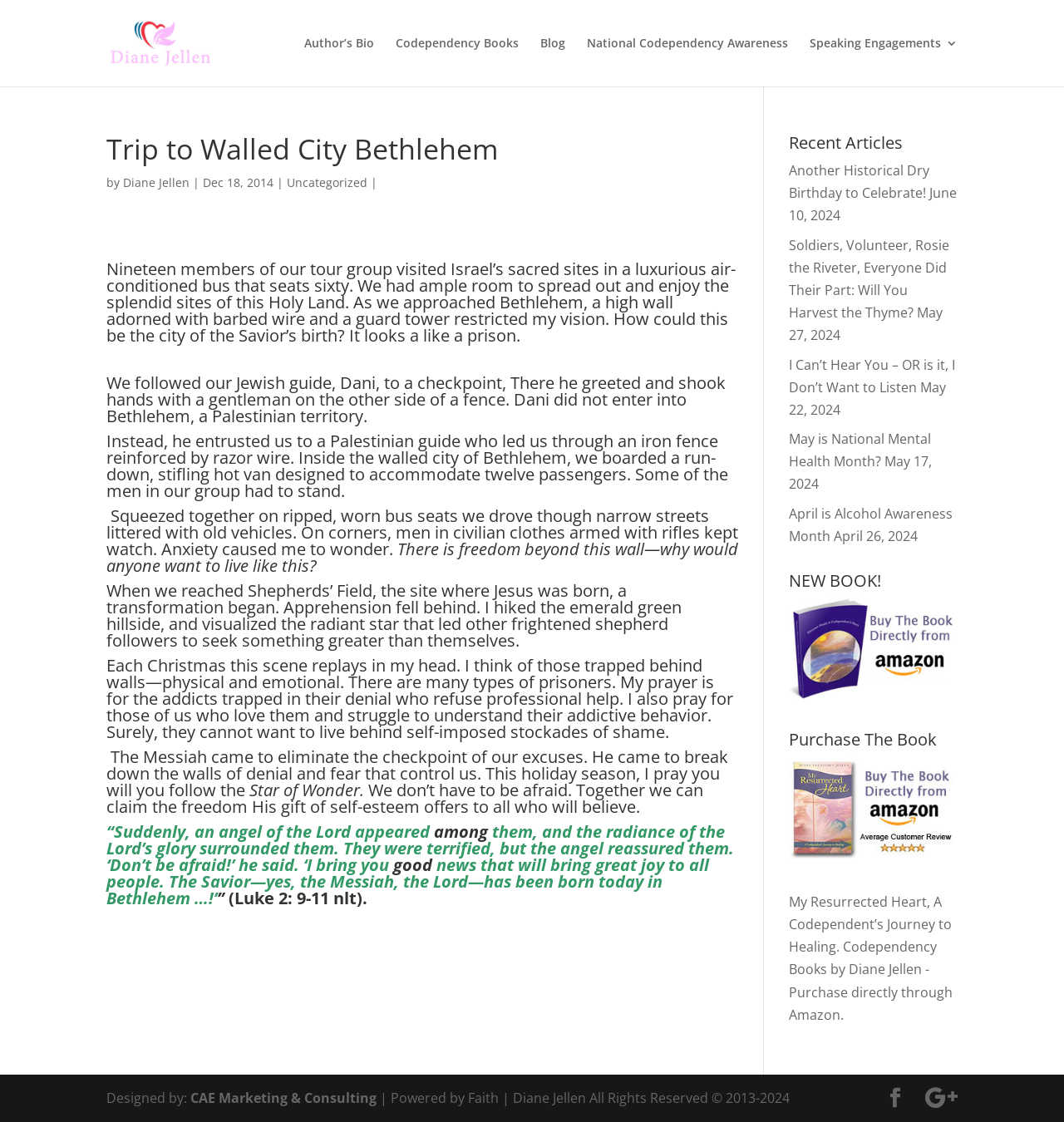What is the location of the walled city mentioned in the article?
Please give a detailed and thorough answer to the question, covering all relevant points.

The article mentions 'As we approached Bethlehem, a high wall adorned with barbed wire and a guard tower restricted my vision.'